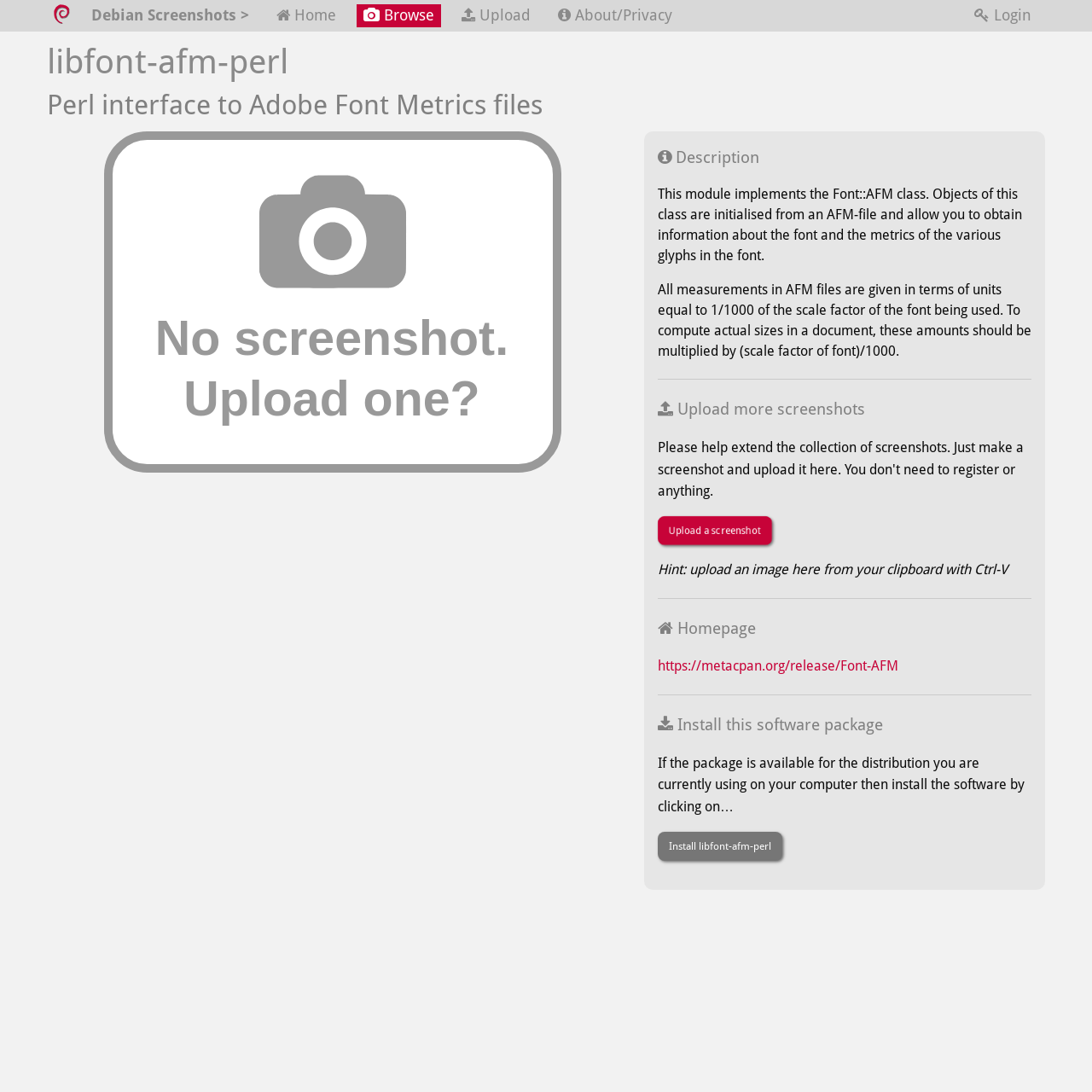Identify the bounding box for the element characterized by the following description: "Upload a screenshot".

[0.602, 0.472, 0.707, 0.499]